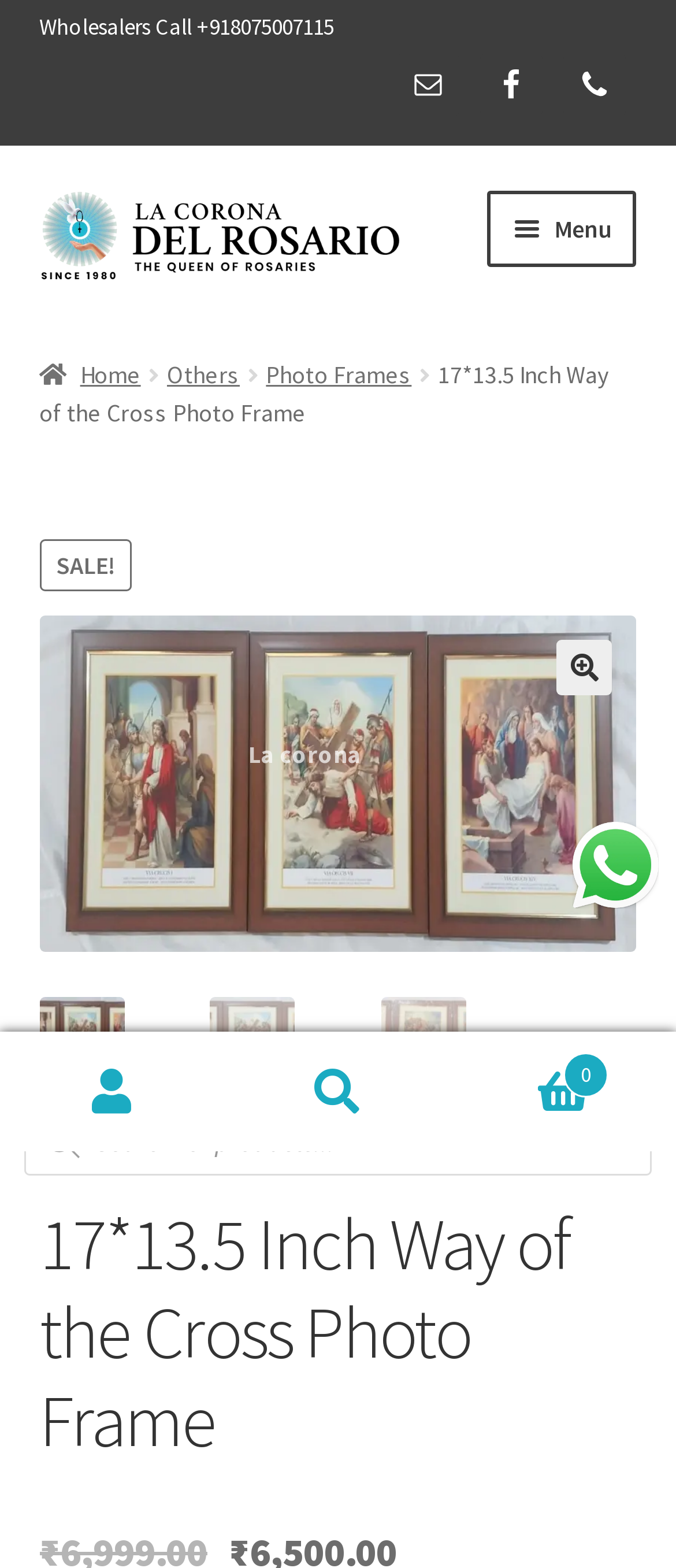Can you determine the bounding box coordinates of the area that needs to be clicked to fulfill the following instruction: "Click on the 'Wholesalers Call +918075007115' link"?

[0.058, 0.008, 0.494, 0.027]